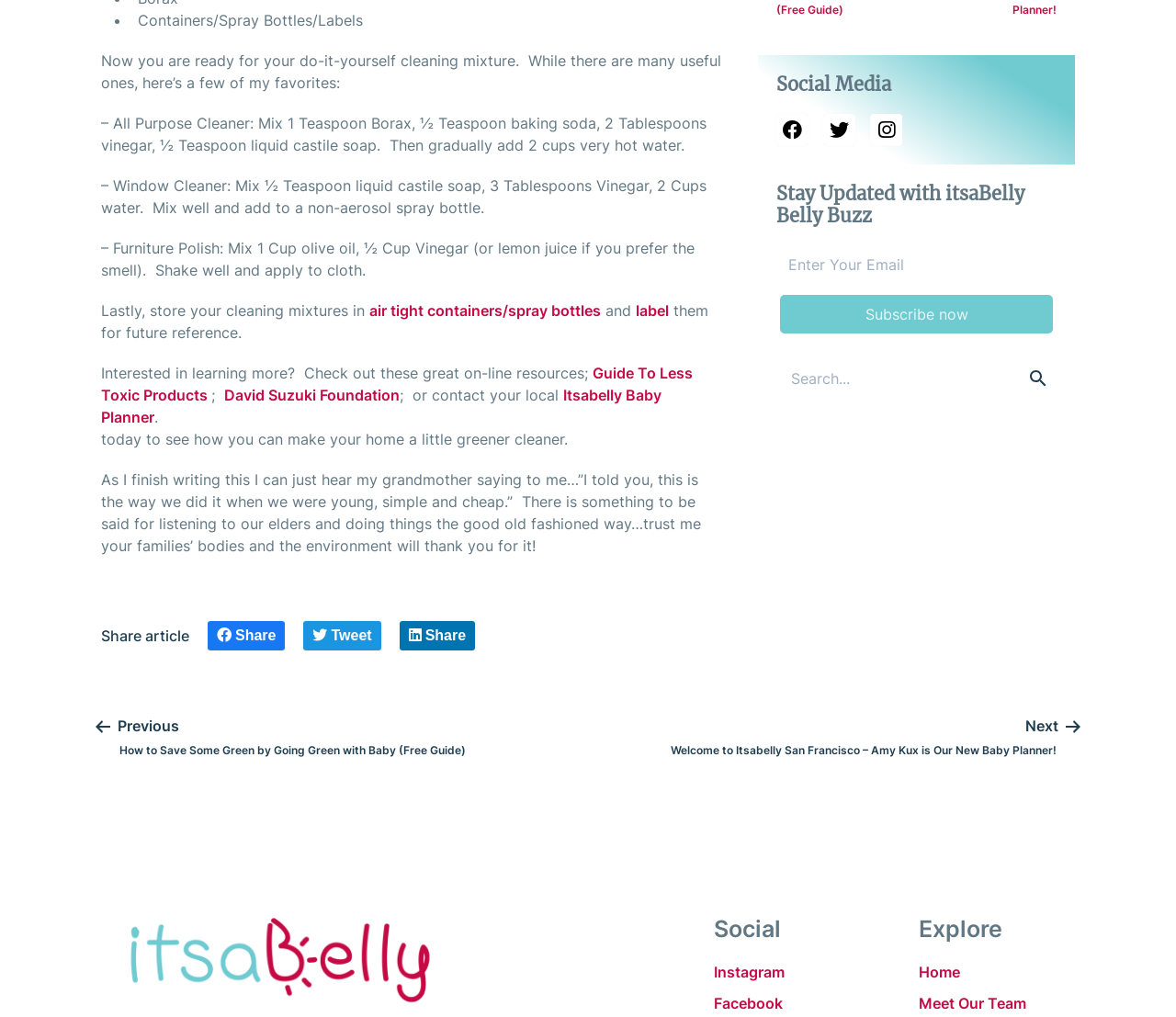Please mark the bounding box coordinates of the area that should be clicked to carry out the instruction: "Read the guide to less toxic products".

[0.086, 0.358, 0.589, 0.397]